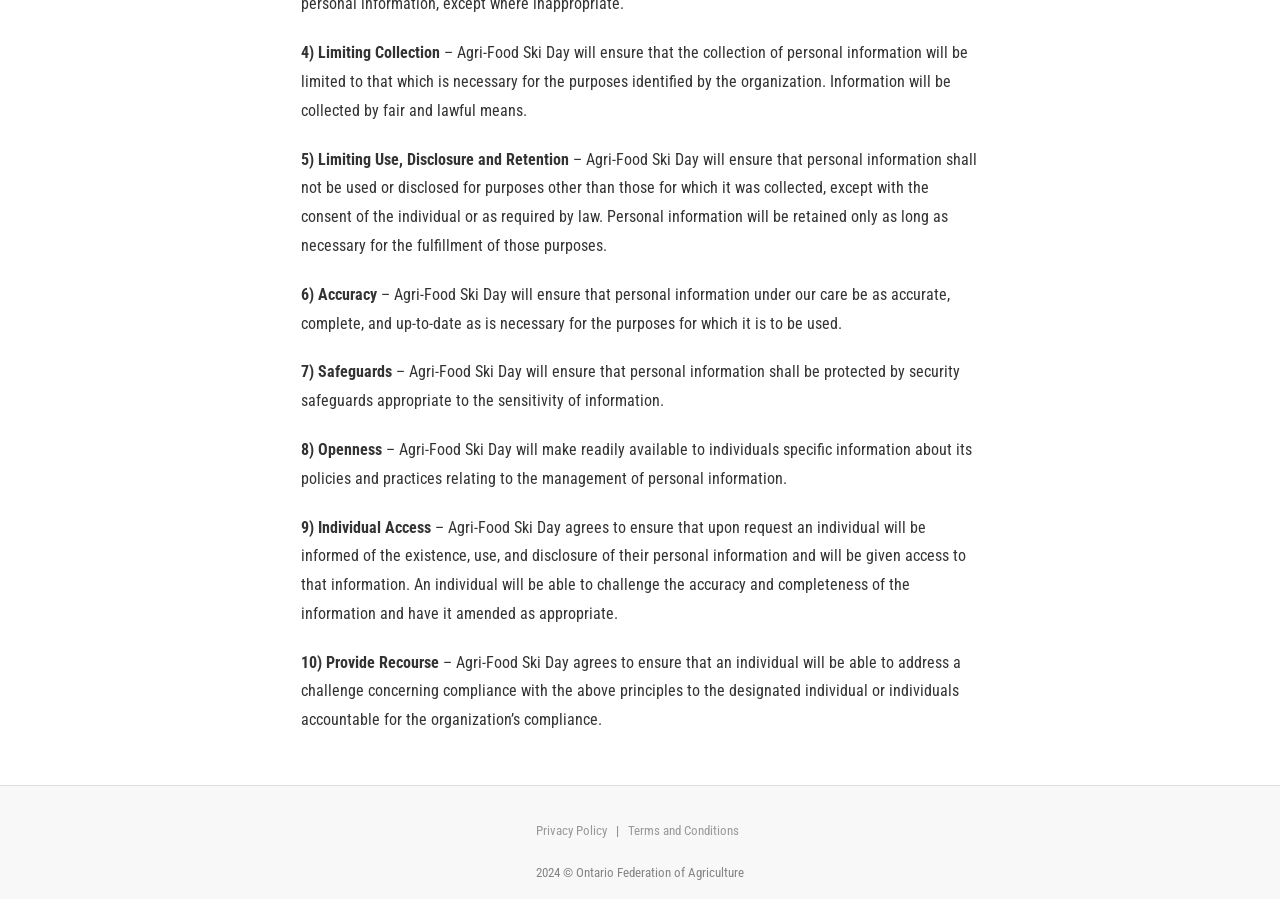Provide the bounding box coordinates for the specified HTML element described in this description: "VOASG". The coordinates should be four float numbers ranging from 0 to 1, in the format [left, top, right, bottom].

None